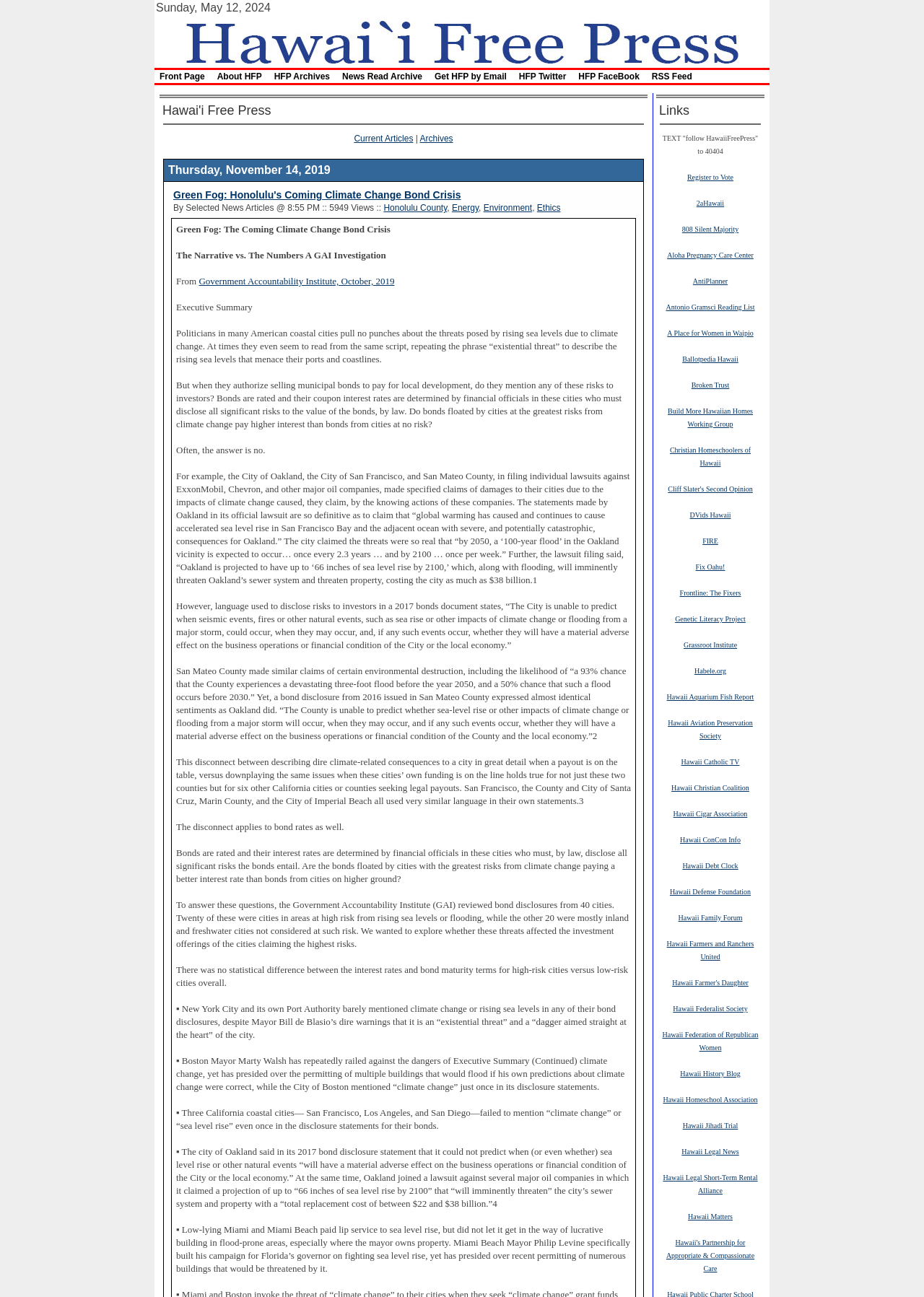What is the date displayed at the top of the webpage?
Please provide a single word or phrase as your answer based on the image.

Sunday, May 12, 2024